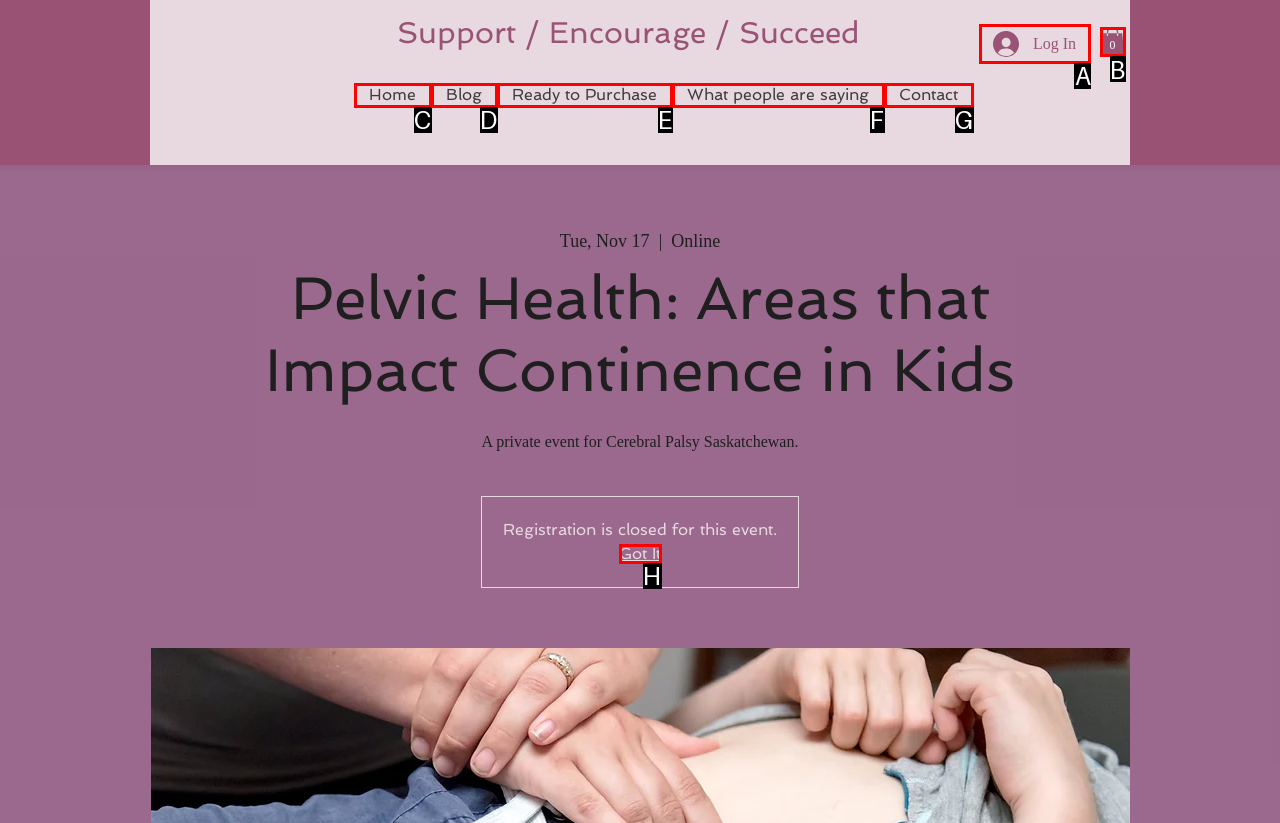Decide which UI element to click to accomplish the task: Log in to the website
Respond with the corresponding option letter.

A